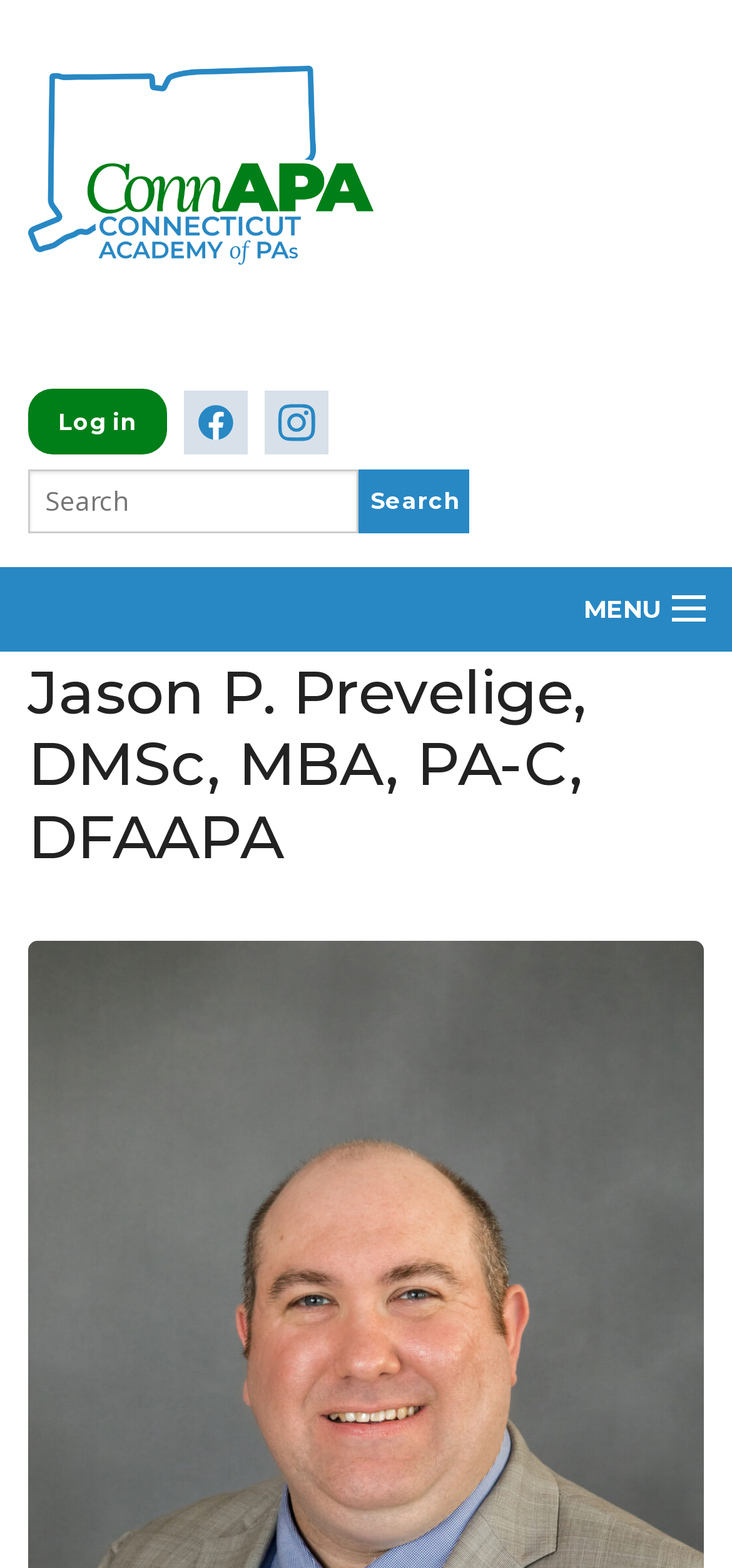Generate an in-depth caption that captures all aspects of the webpage.

The webpage is about Jason P. Prevelige, DMSc, MBA, PA-C, DFAAPA, and it appears to be a profile page within the Connecticut Academy of PAs website. 

At the top, there is a heading that reads "Connecticut Academy of PAs". Below this heading, there are three links, "Log in", and two others with no text, each accompanied by an image. 

To the right of these links, there is a search bar with a textbox and a search button. 

On the bottom left, there is a menu with seven links: "ABOUT", "MEMBERSHIP", "ADVOCACY", "JOB BOARD", "EVENTS", "RESOURCES", and "CT PA FOUNDATION". 

Below the menu, there is a large heading that reads "Jason P. Prevelige, DMSc, MBA, PA-C, DFAAPA".